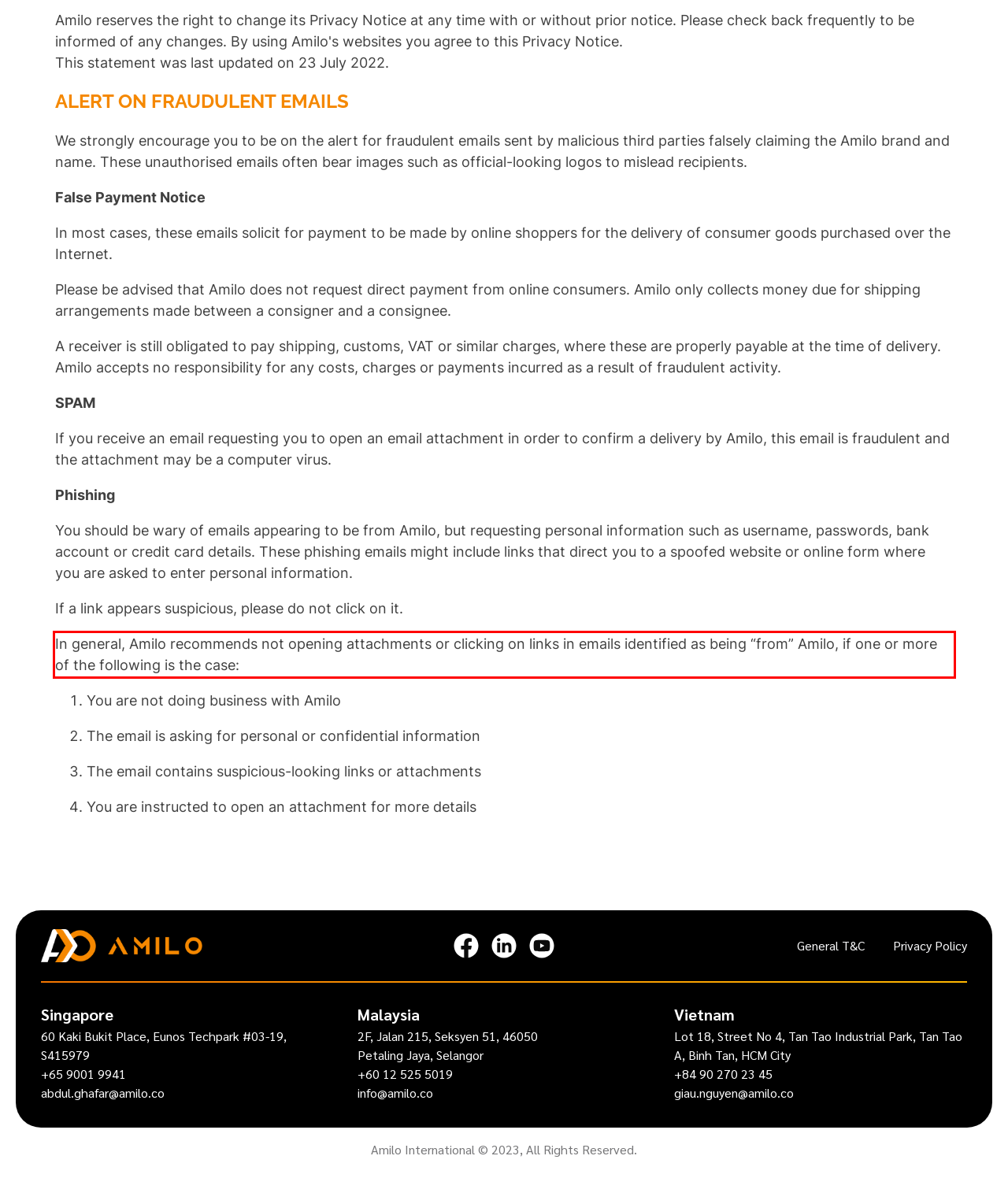You have a webpage screenshot with a red rectangle surrounding a UI element. Extract the text content from within this red bounding box.

In general, Amilo recommends not opening attachments or clicking on links in emails identified as being “from” Amilo, if one or more of the following is the case: